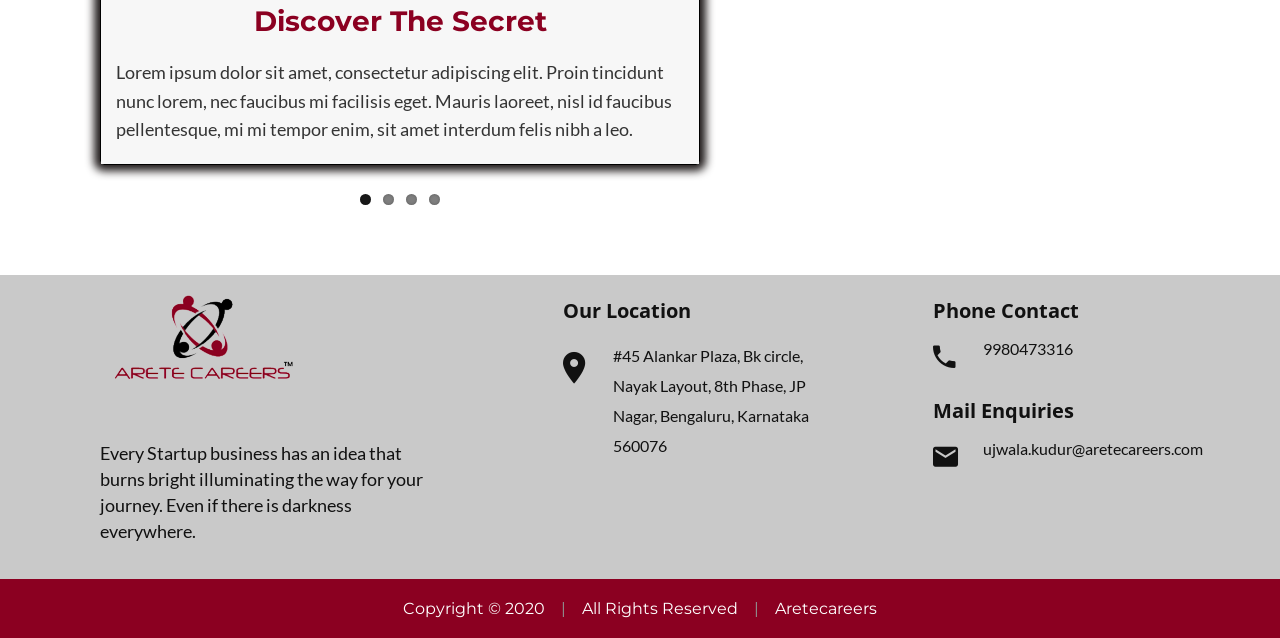What is the name of the company?
Look at the image and answer with only one word or phrase.

Aretecareers